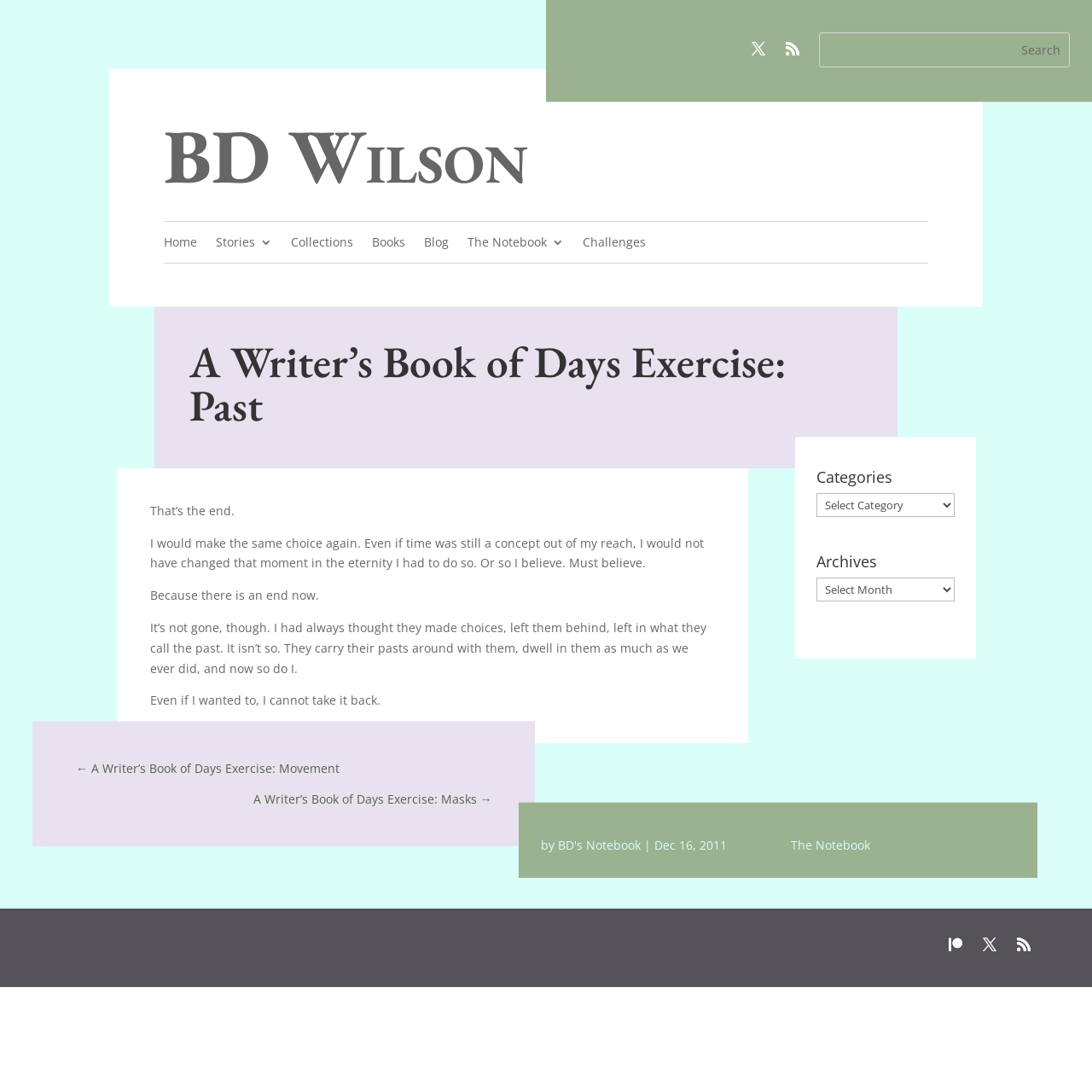Please specify the bounding box coordinates in the format (top-left x, top-left y, bottom-right x, bottom-right y), with values ranging from 0 to 1. Identify the bounding box for the UI component described as follows: Challenges

[0.534, 0.216, 0.591, 0.233]